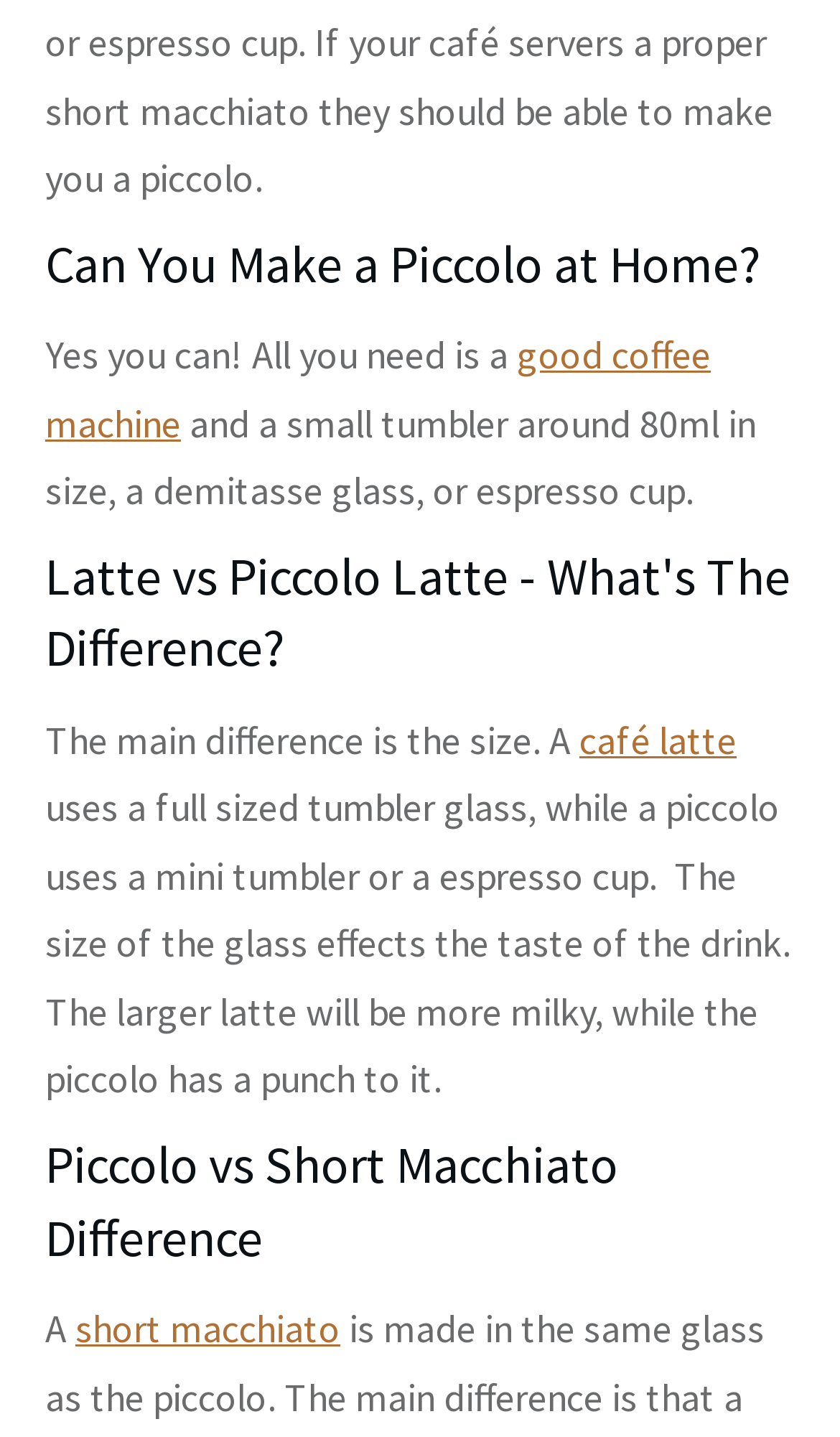Answer the question with a brief word or phrase:
How many types of coffee drinks are discussed on this webpage?

3